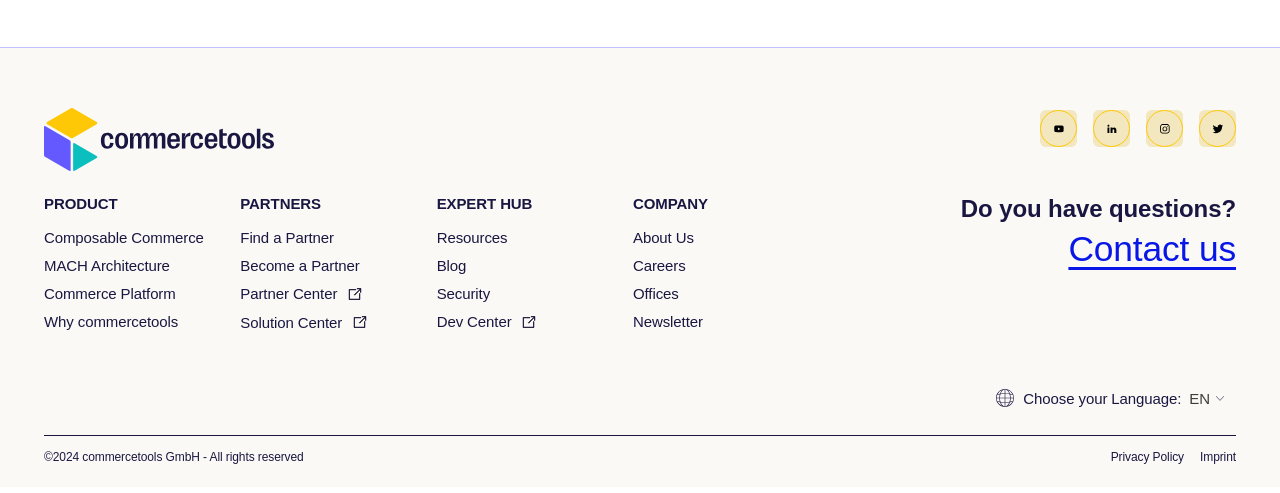What is the copyright information displayed at the bottom? Observe the screenshot and provide a one-word or short phrase answer.

©2024 commercetools GmbH - All rights reserved